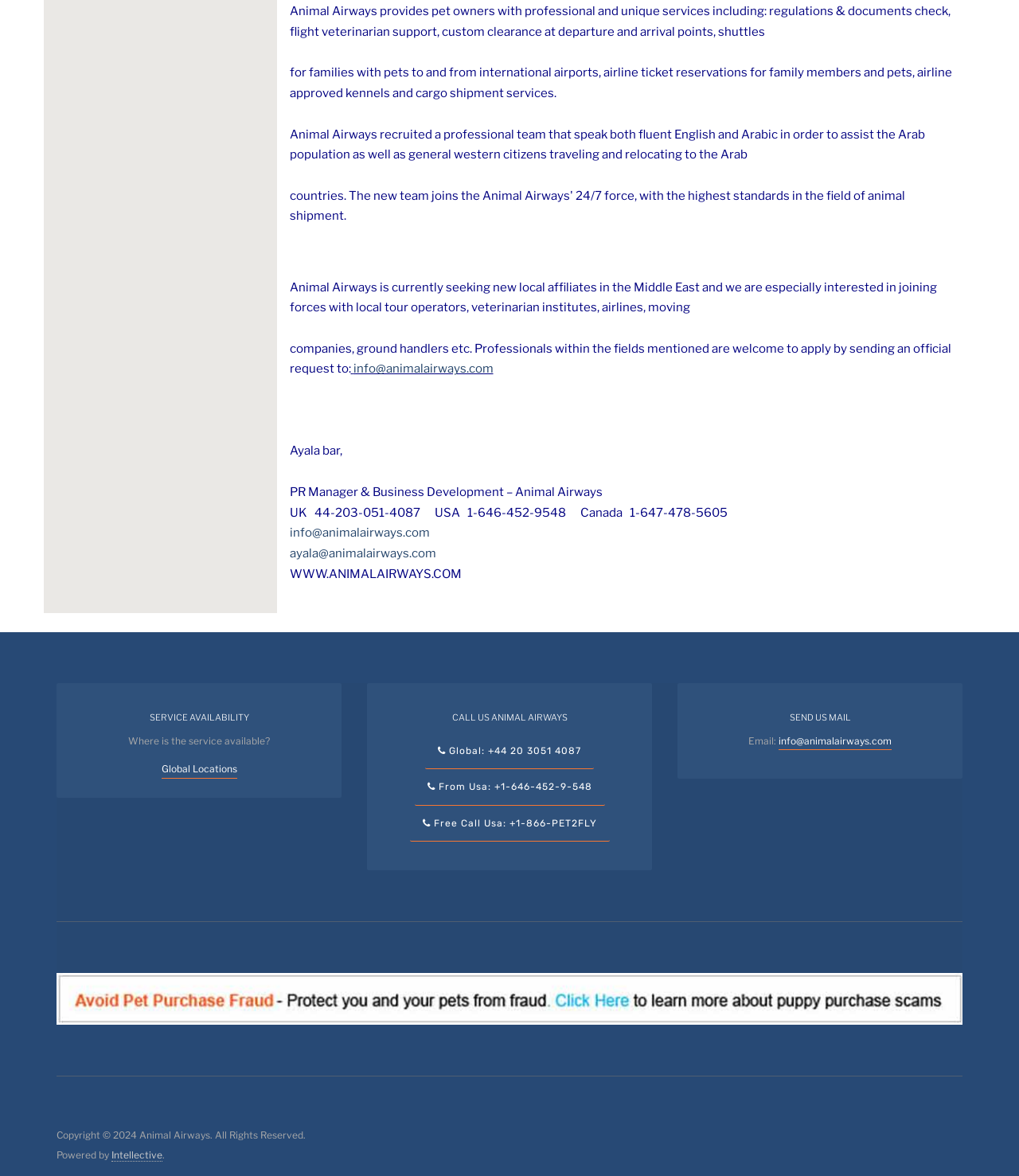Please provide the bounding box coordinates for the UI element as described: "From Usa: +1-646-452-9-548". The coordinates must be four floats between 0 and 1, represented as [left, top, right, bottom].

[0.407, 0.654, 0.593, 0.685]